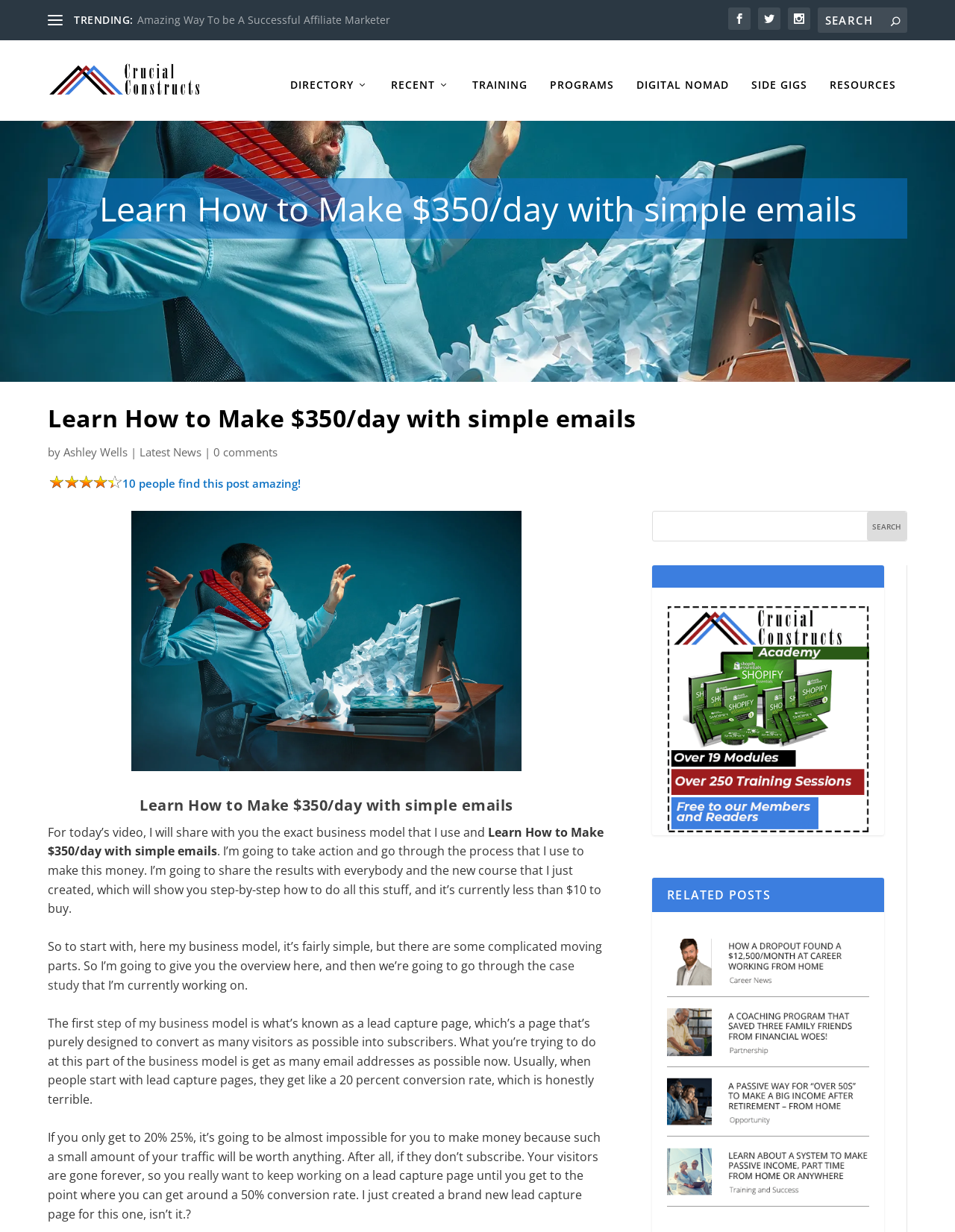Use a single word or phrase to respond to the question:
What is the topic of the video?

Making $350/day with simple emails